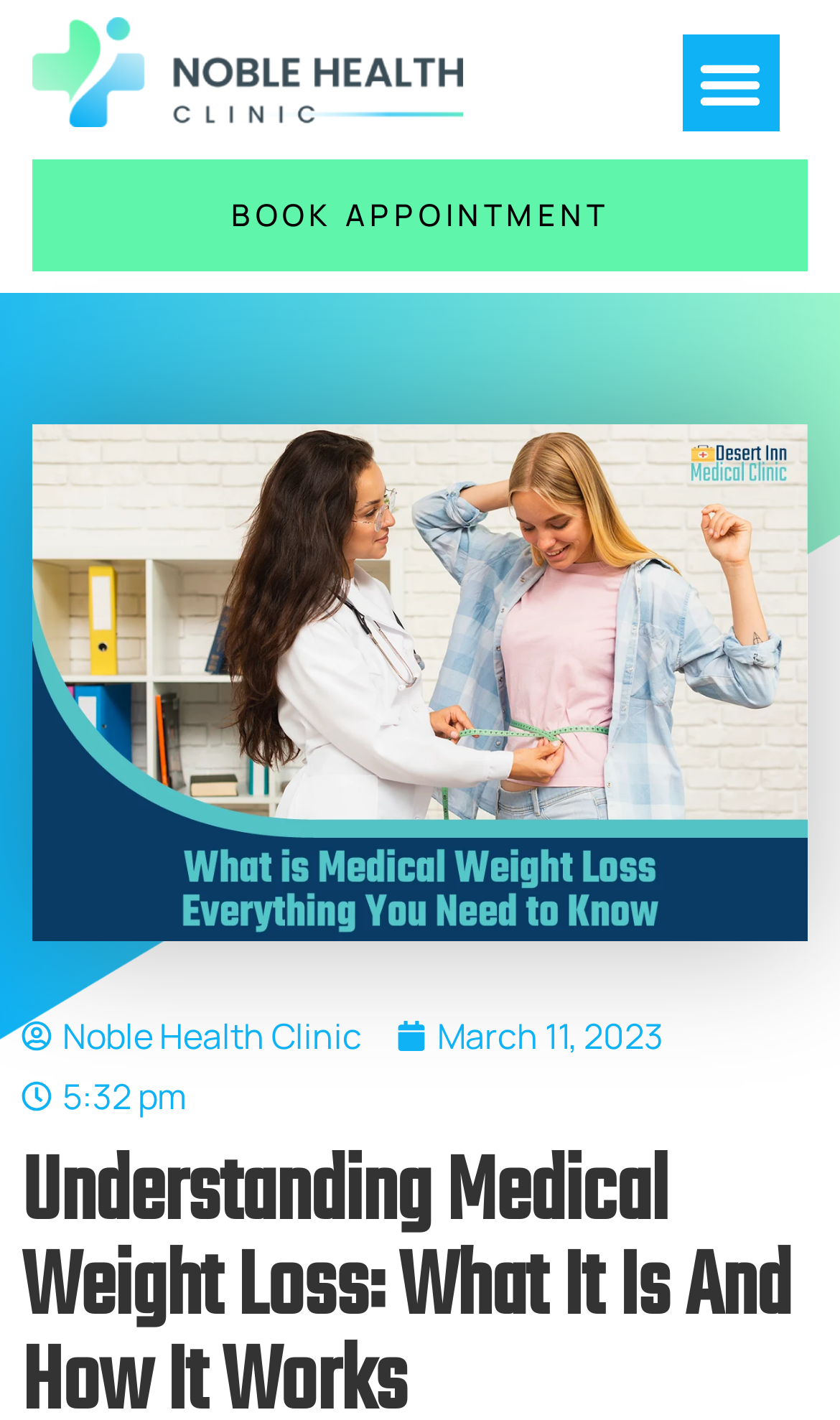Identify the bounding box coordinates for the UI element described as: "March 11, 2023".

[0.472, 0.709, 0.79, 0.751]